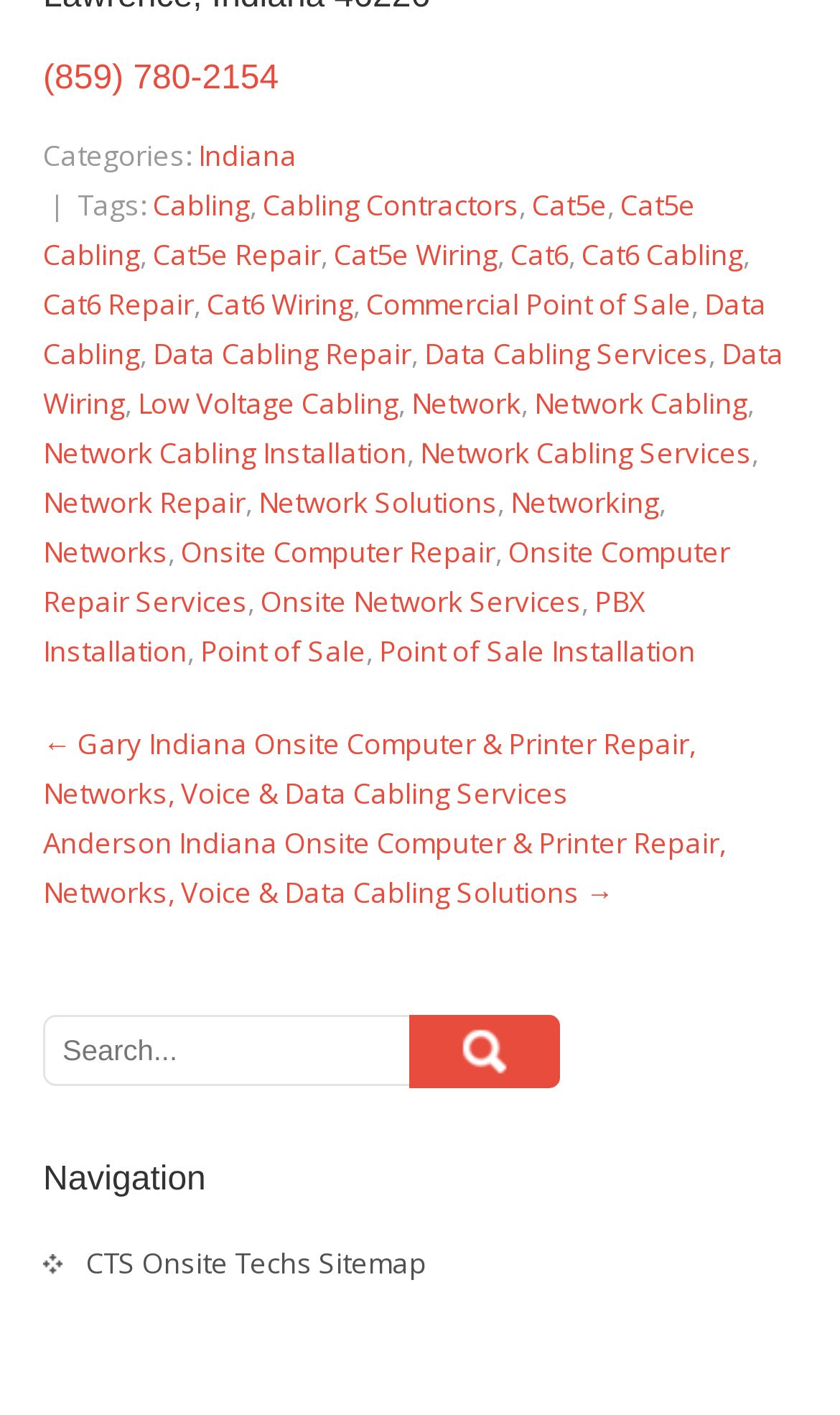Answer the following inquiry with a single word or phrase:
What type of services are offered on the webpage?

Onsite computer repair, networks, voice & data cabling services